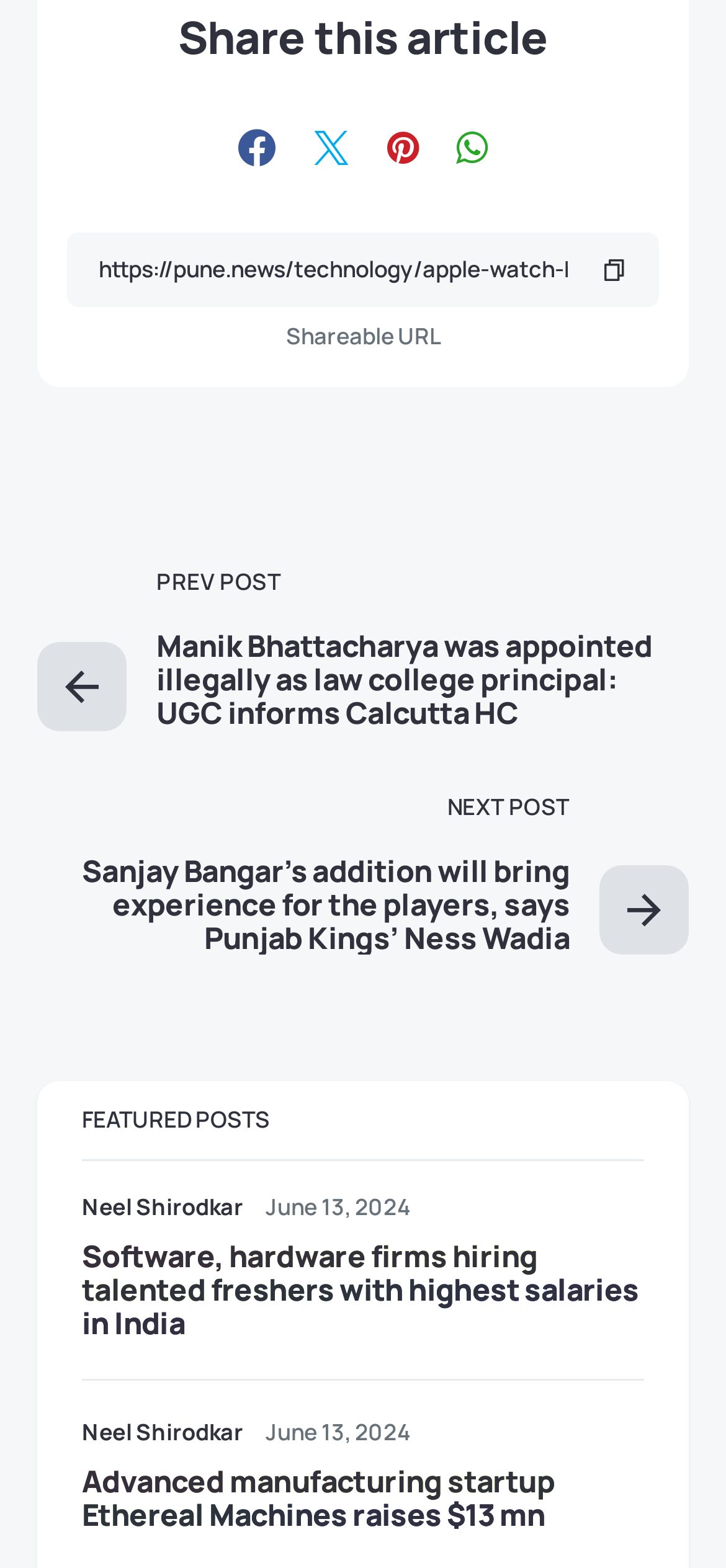Find the bounding box coordinates for the HTML element specified by: "Neel Shirodkar".

[0.113, 0.759, 0.335, 0.781]